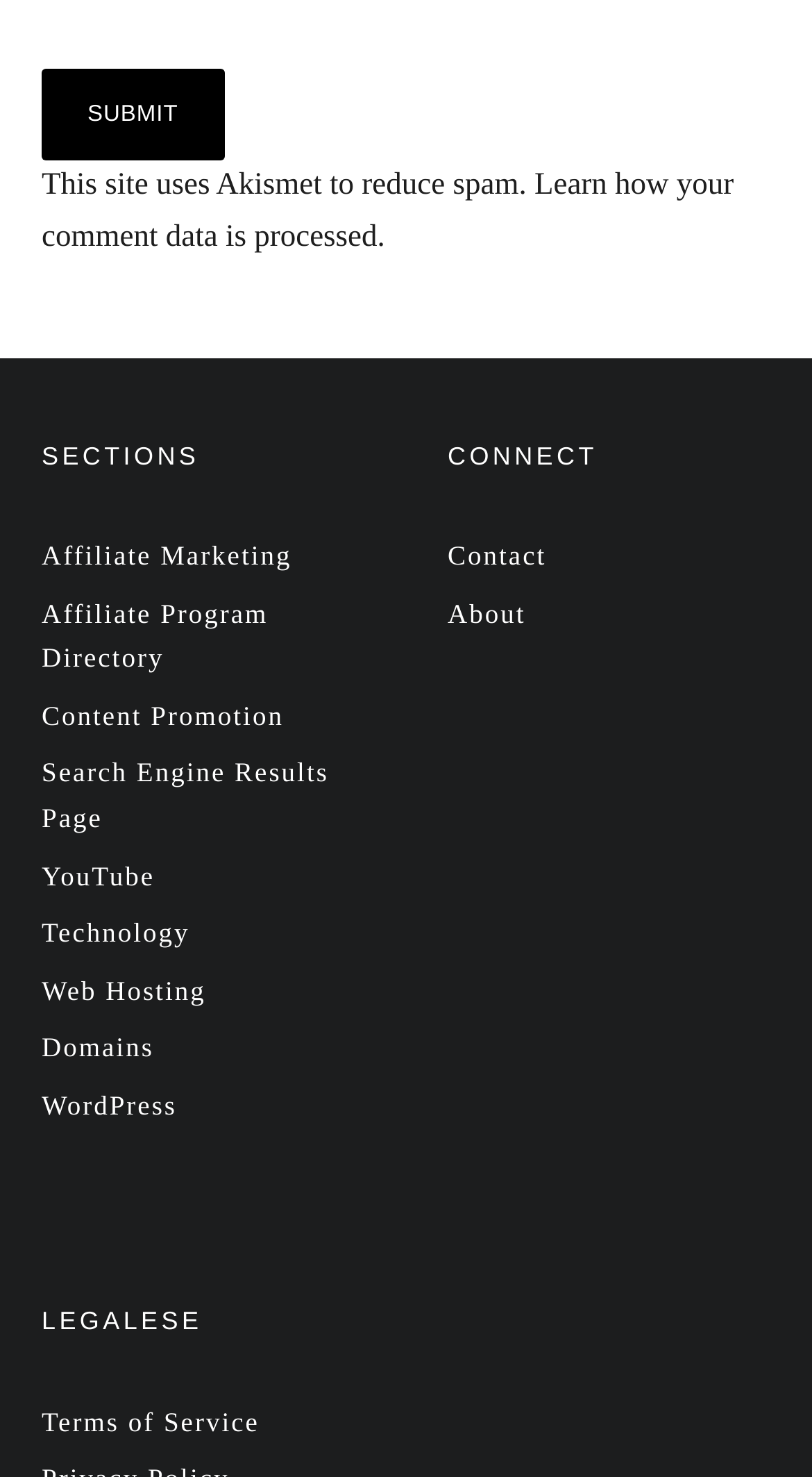Provide the bounding box coordinates for the UI element that is described by this text: "Terms of Service". The coordinates should be in the form of four float numbers between 0 and 1: [left, top, right, bottom].

[0.051, 0.963, 0.32, 0.984]